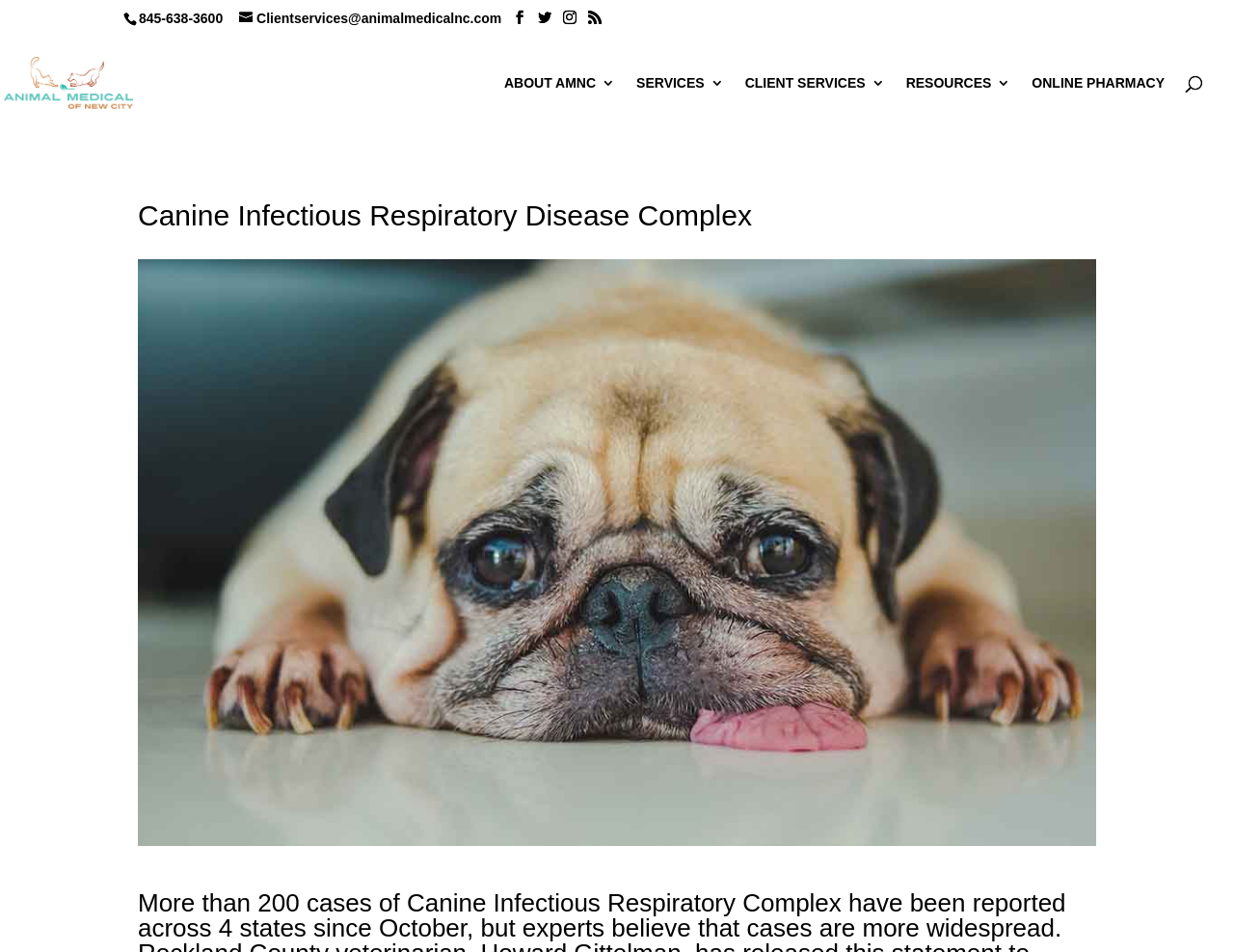How many navigation links are there in the main menu?
Please provide a single word or phrase in response based on the screenshot.

5